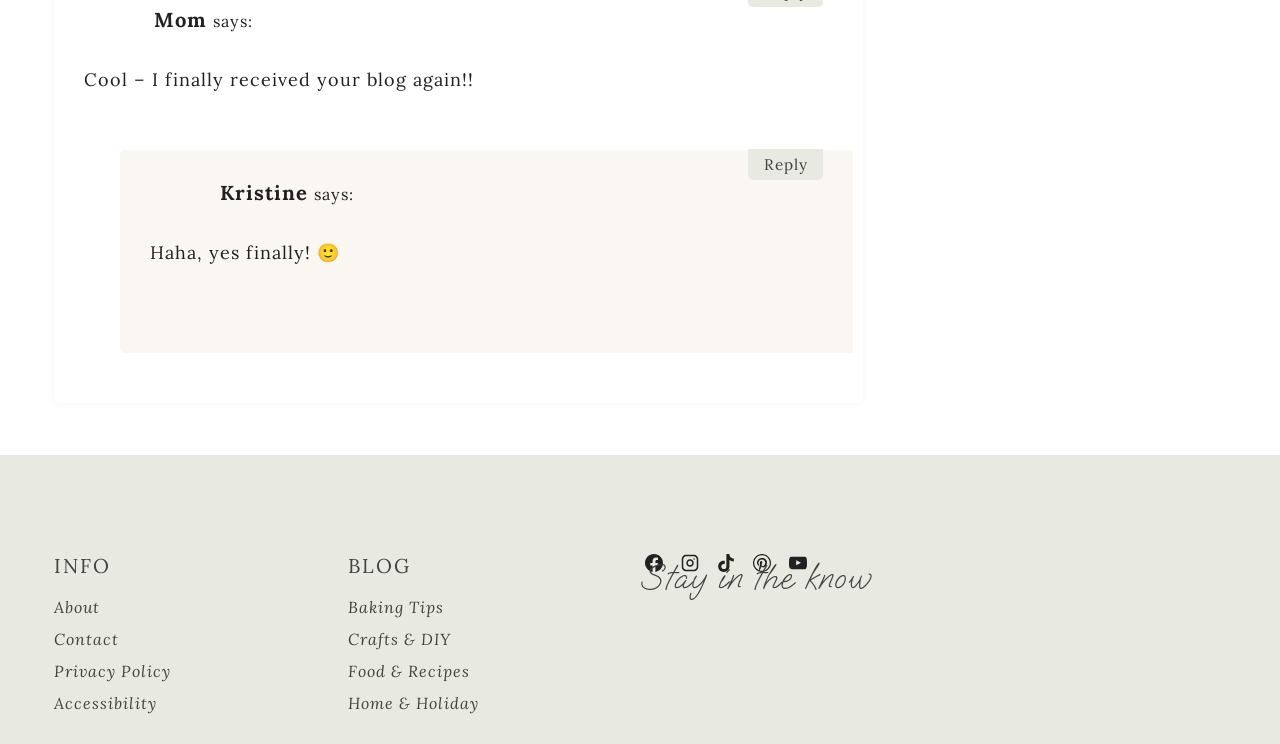Identify the bounding box coordinates for the region of the element that should be clicked to carry out the instruction: "Click on the 'Reply to Kristine' link". The bounding box coordinates should be four float numbers between 0 and 1, i.e., [left, top, right, bottom].

[0.585, 0.201, 0.643, 0.242]